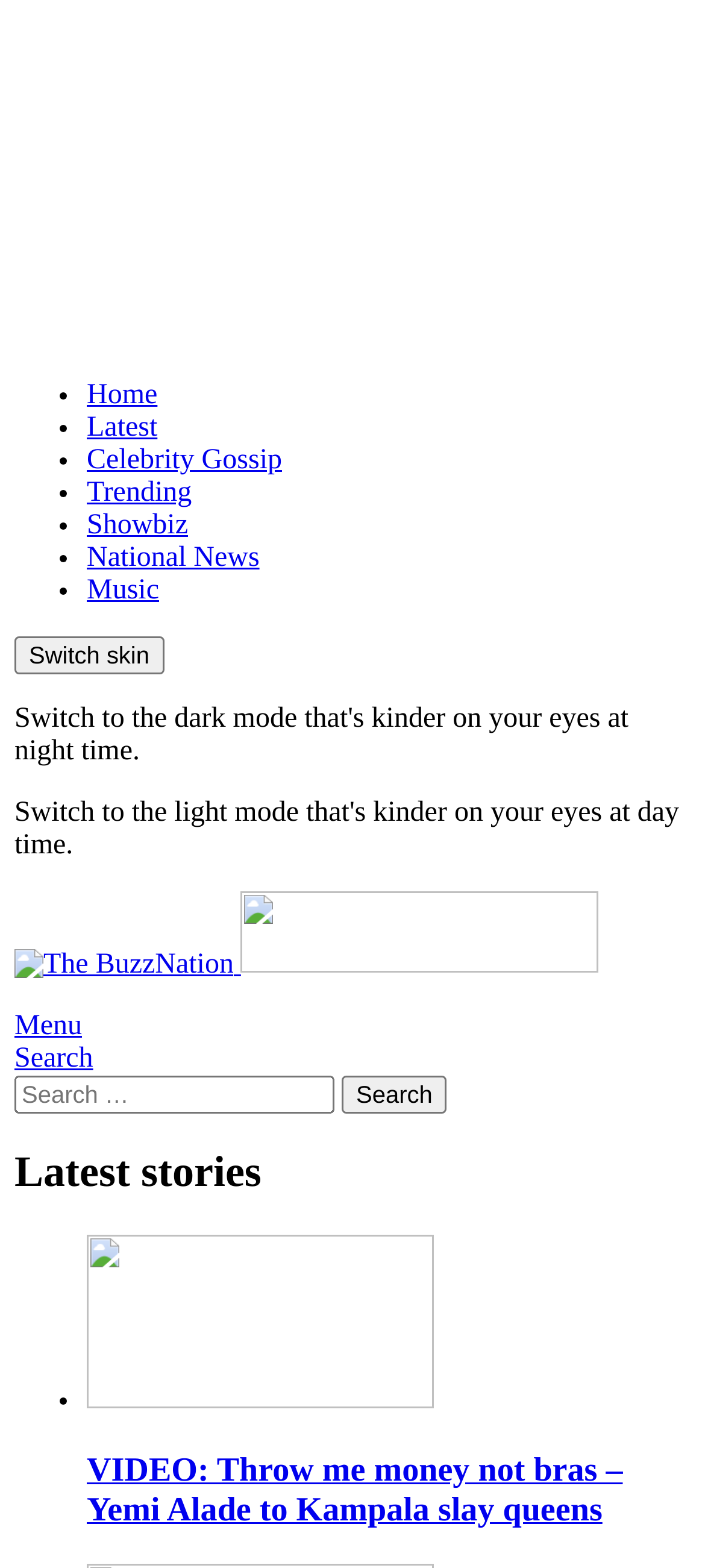Determine and generate the text content of the webpage's headline.

VIDEO: You will never give birth – Grace Khan abuses hateful fans